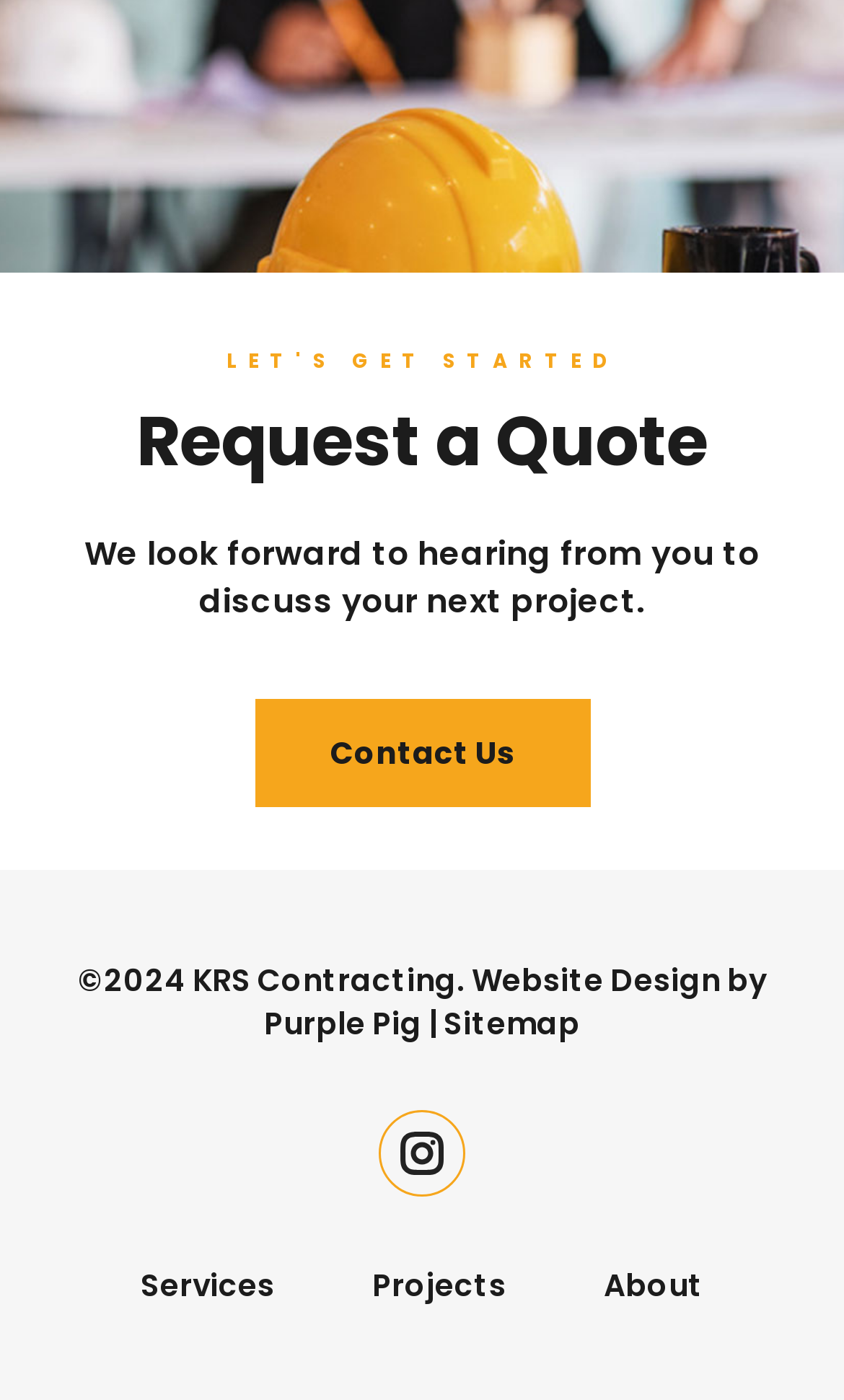Respond to the question below with a single word or phrase: What is the purpose of the 'Contact Us' button?

To discuss a project